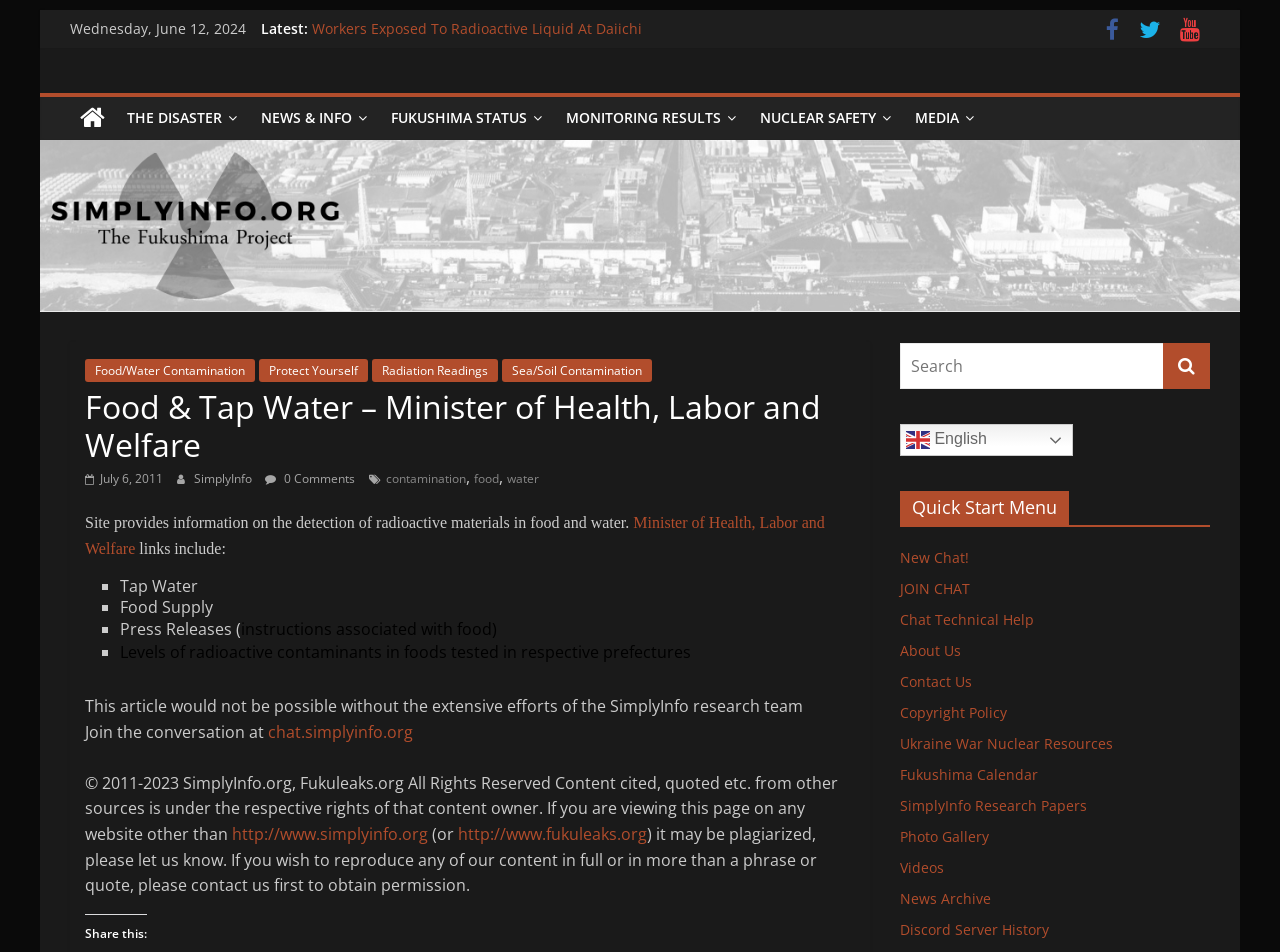Kindly determine the bounding box coordinates for the area that needs to be clicked to execute this instruction: "Join the conversation at the chat".

[0.209, 0.757, 0.323, 0.78]